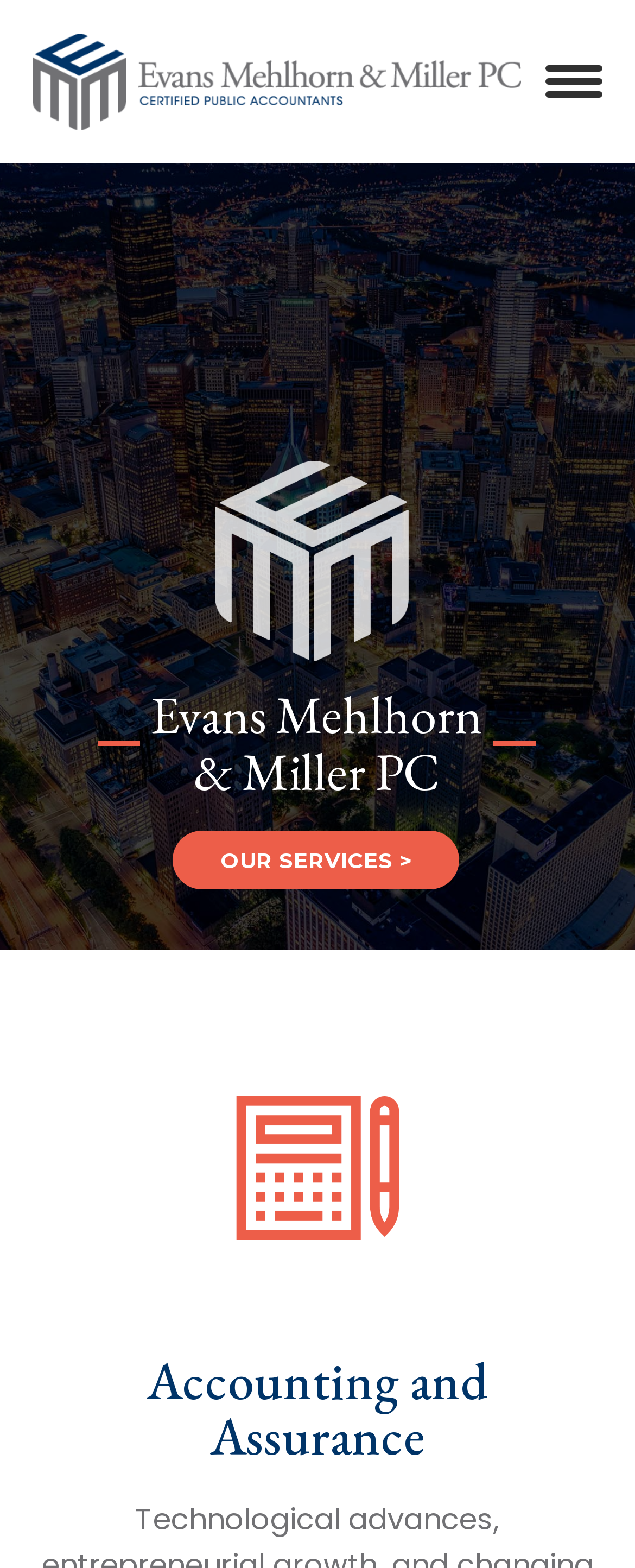Please give a one-word or short phrase response to the following question: 
How many main services are listed?

One